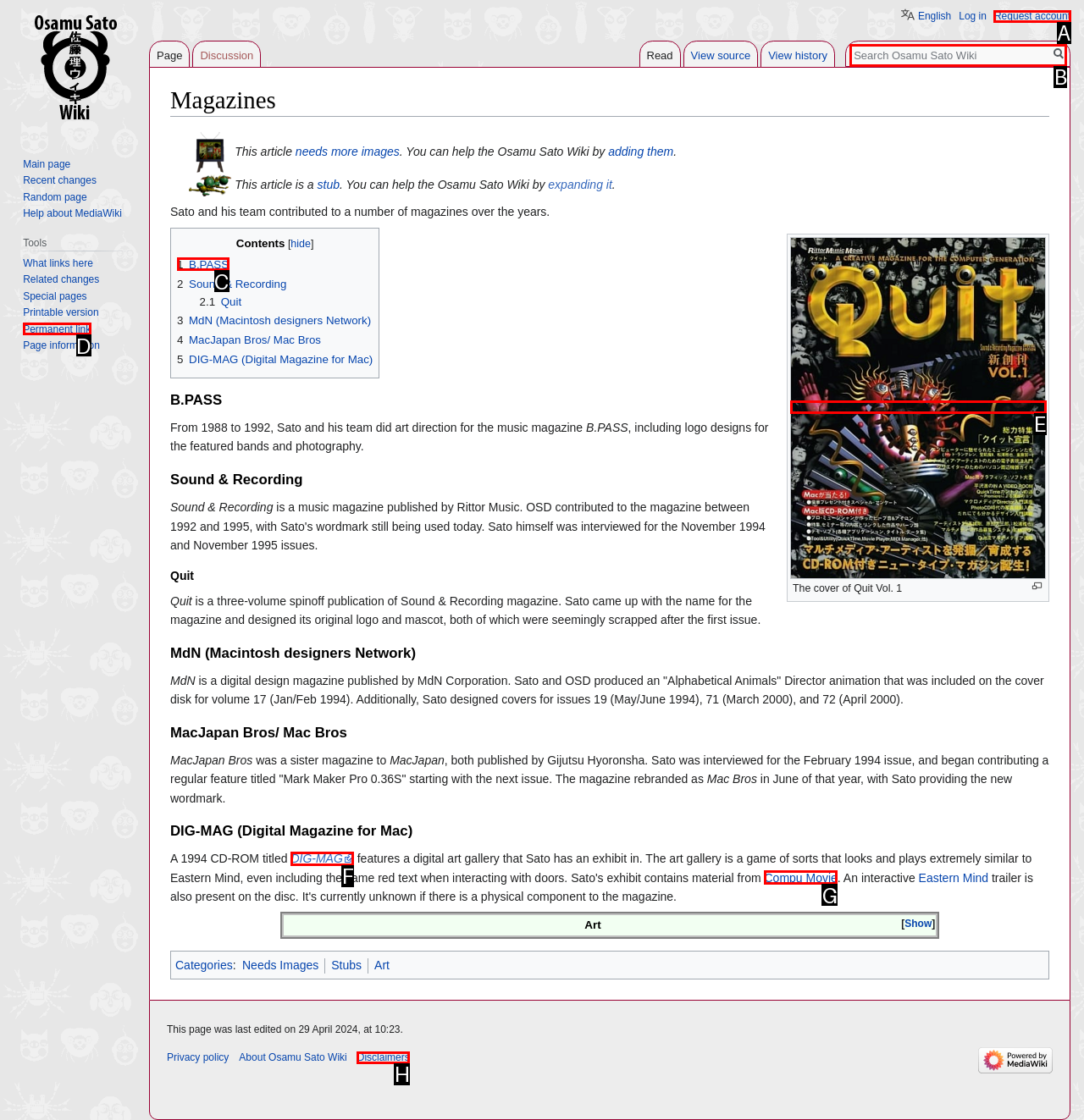Identify which HTML element to click to fulfill the following task: Search. Provide your response using the letter of the correct choice.

B